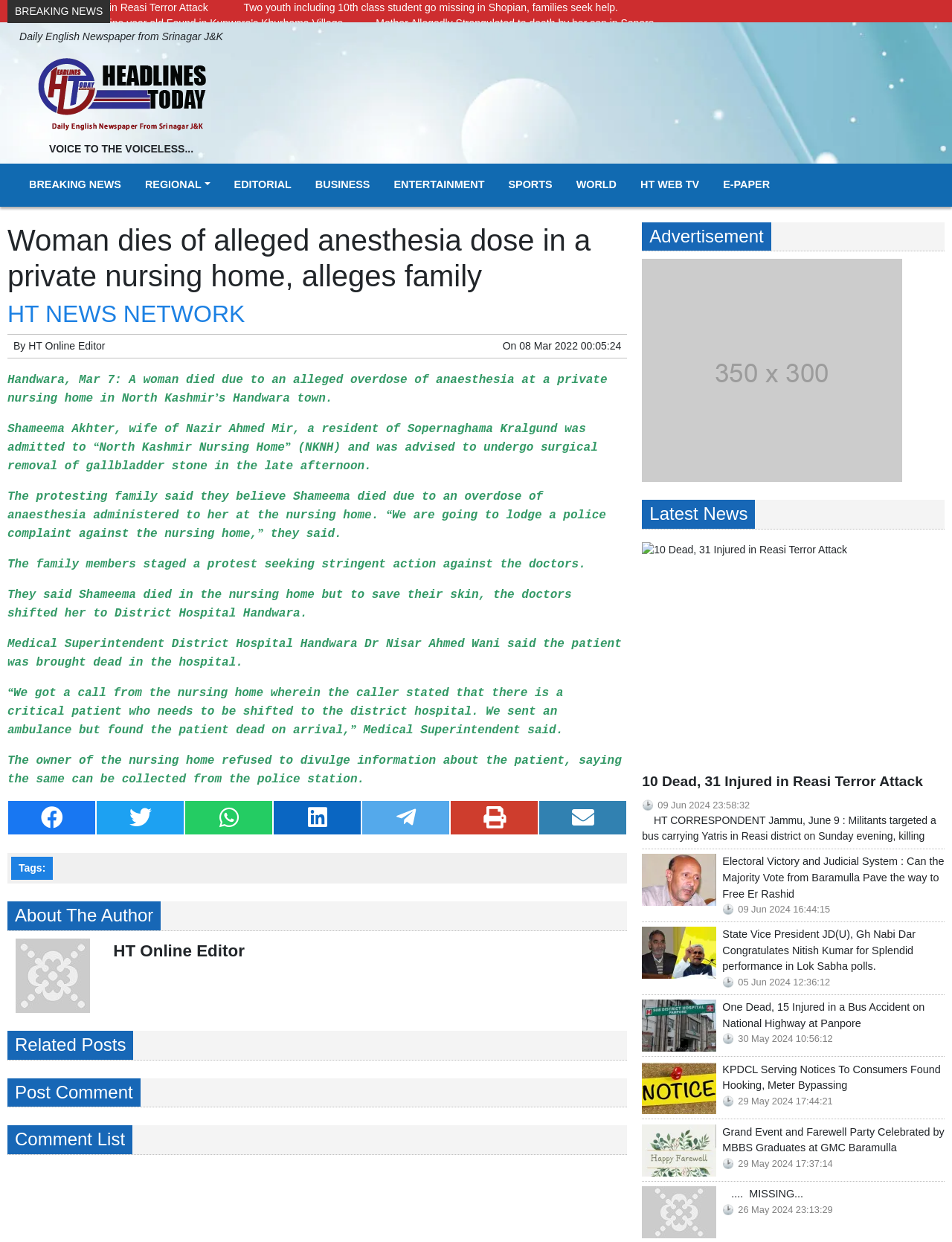Please identify the bounding box coordinates of the element's region that I should click in order to complete the following instruction: "Click on the 'EDITORIAL' link". The bounding box coordinates consist of four float numbers between 0 and 1, i.e., [left, top, right, bottom].

[0.24, 0.138, 0.312, 0.16]